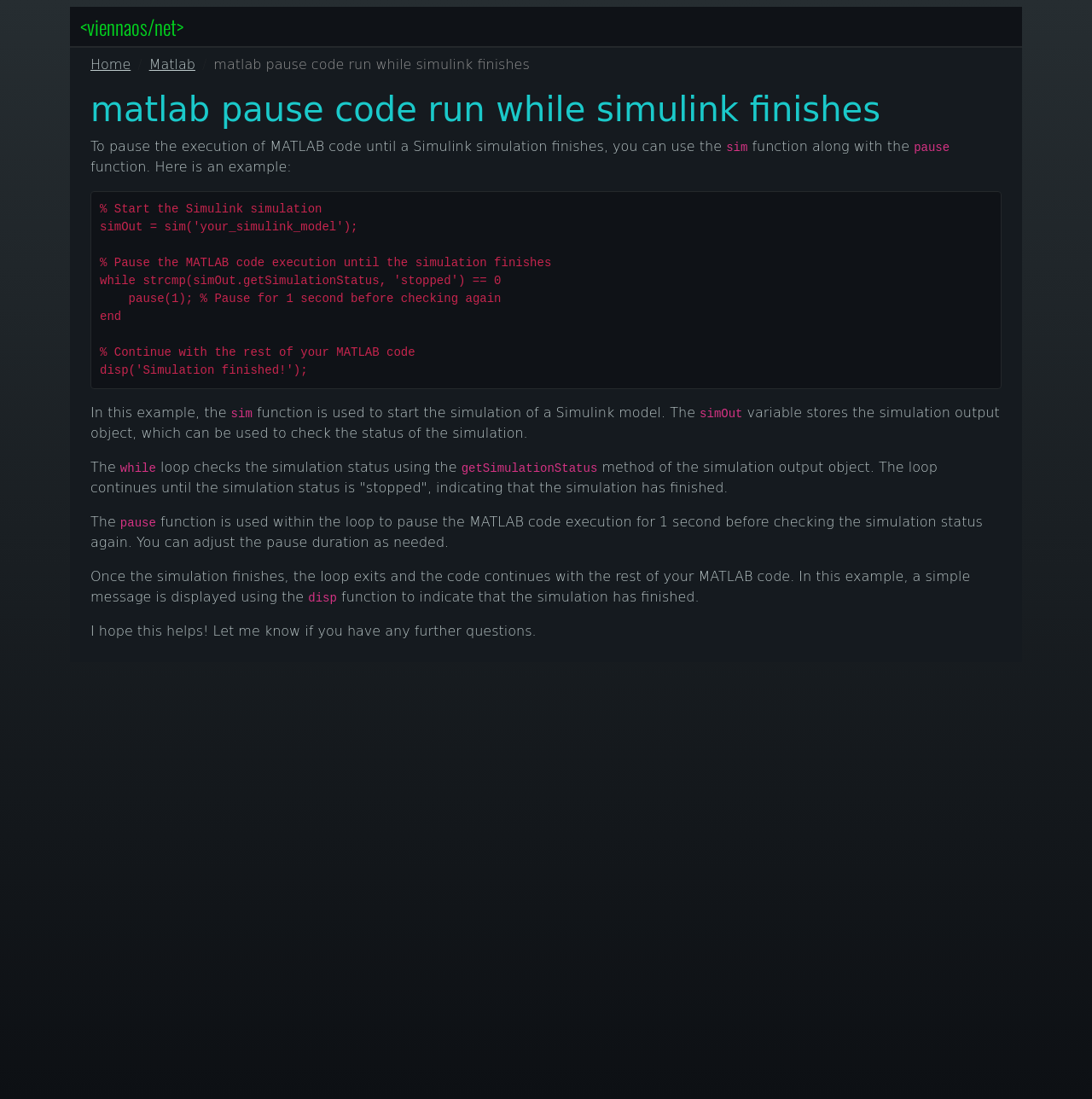What is displayed when the simulation finishes?
Answer briefly with a single word or phrase based on the image.

A simple message